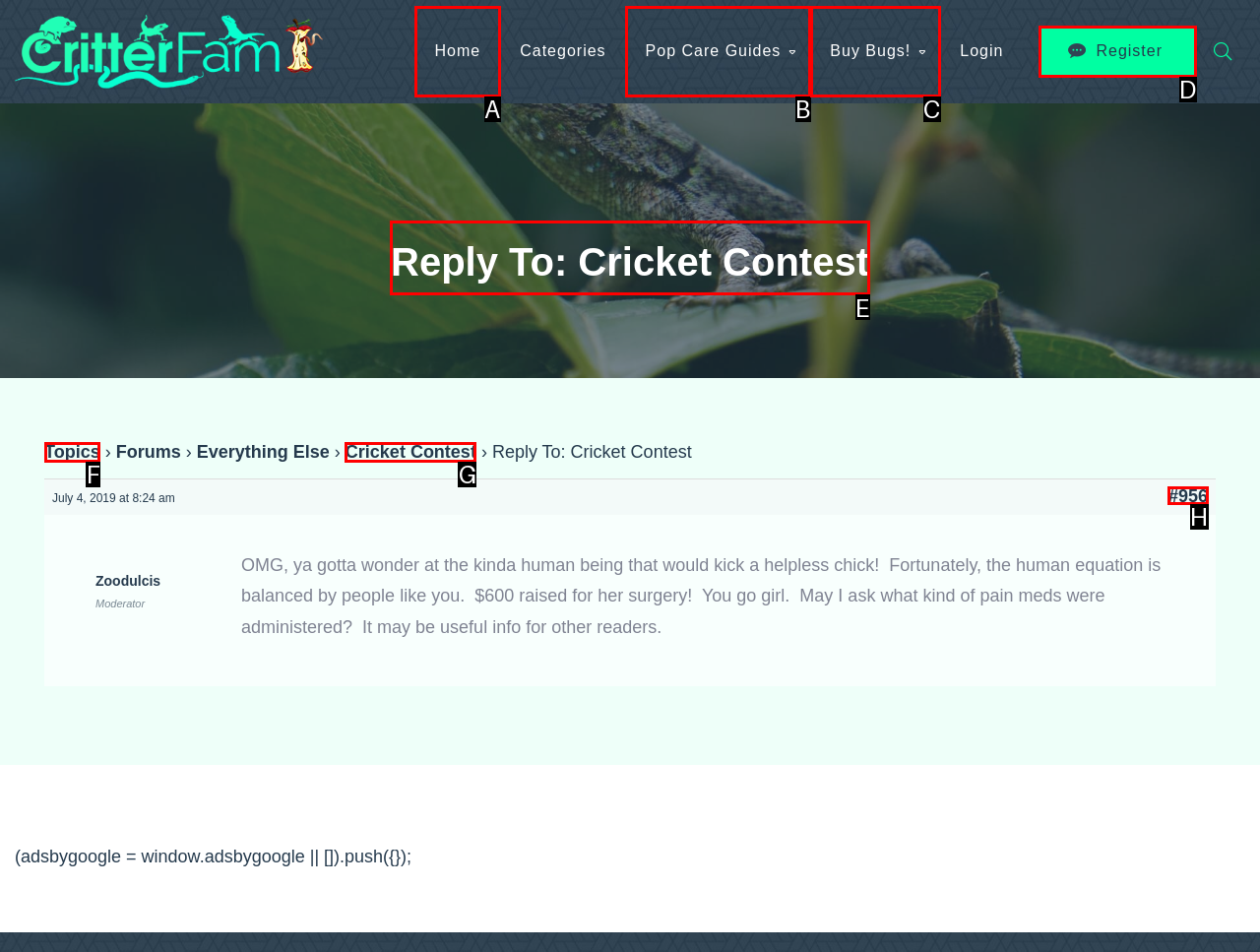Identify the correct lettered option to click in order to perform this task: reply to the post. Respond with the letter.

E